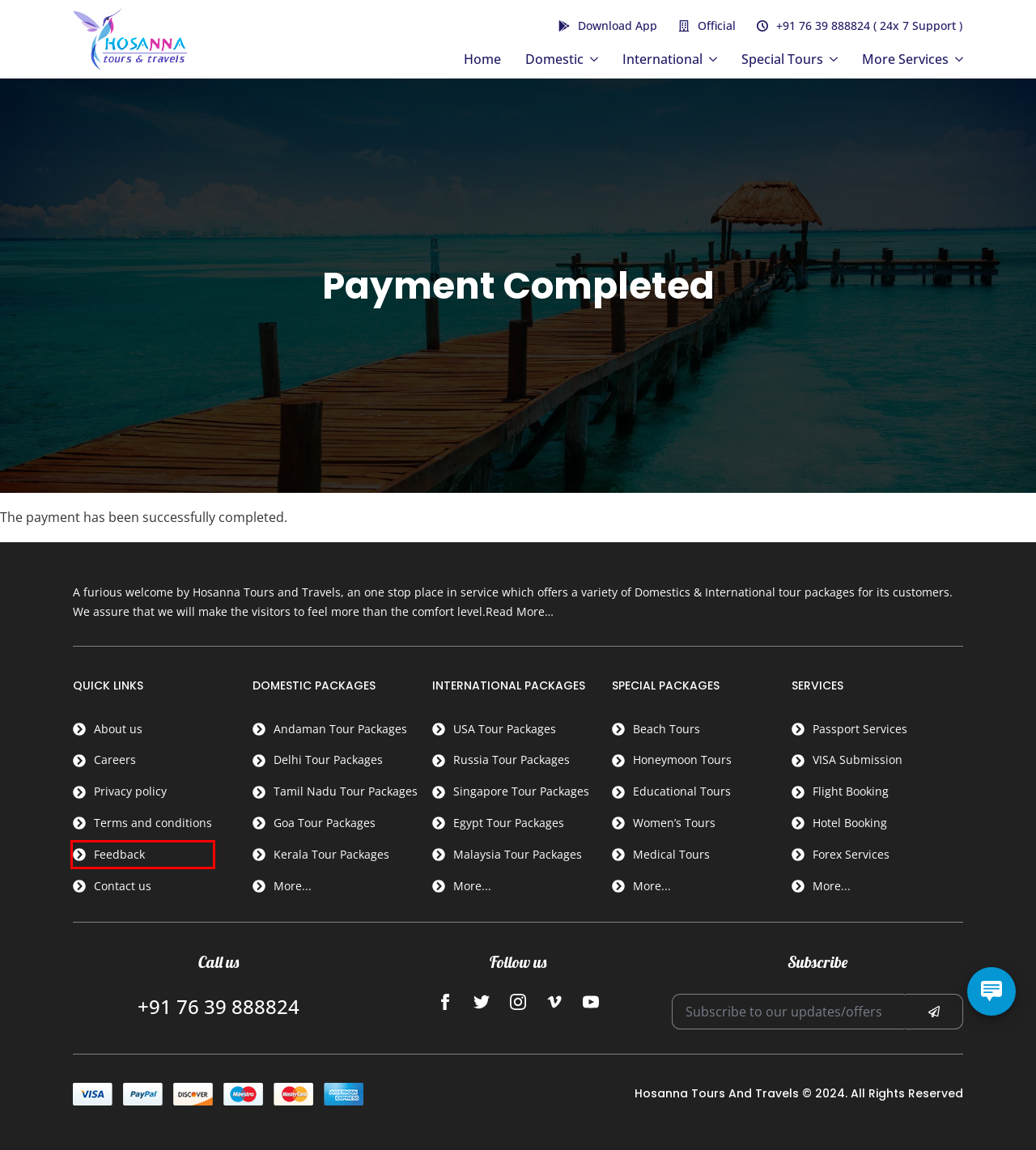Given a webpage screenshot with a red bounding box around a UI element, choose the webpage description that best matches the new webpage after clicking the element within the bounding box. Here are the candidates:
A. Malaysia – Hosanna Tours And Travels
B. Feedback – Hosanna Tours And Travels
C. Hosanna Tours And Travels – Best Tourism Service Provider
D. Women’s Tours – Hosanna Tours And Travels
E. Special Tour Packages – Hosanna Tours And Travels
F. International Tour Packages – Hosanna Tours And Travels
G. Flight Booking – Hosanna Tours And Travels
H. Delhi – Hosanna Tours And Travels

B